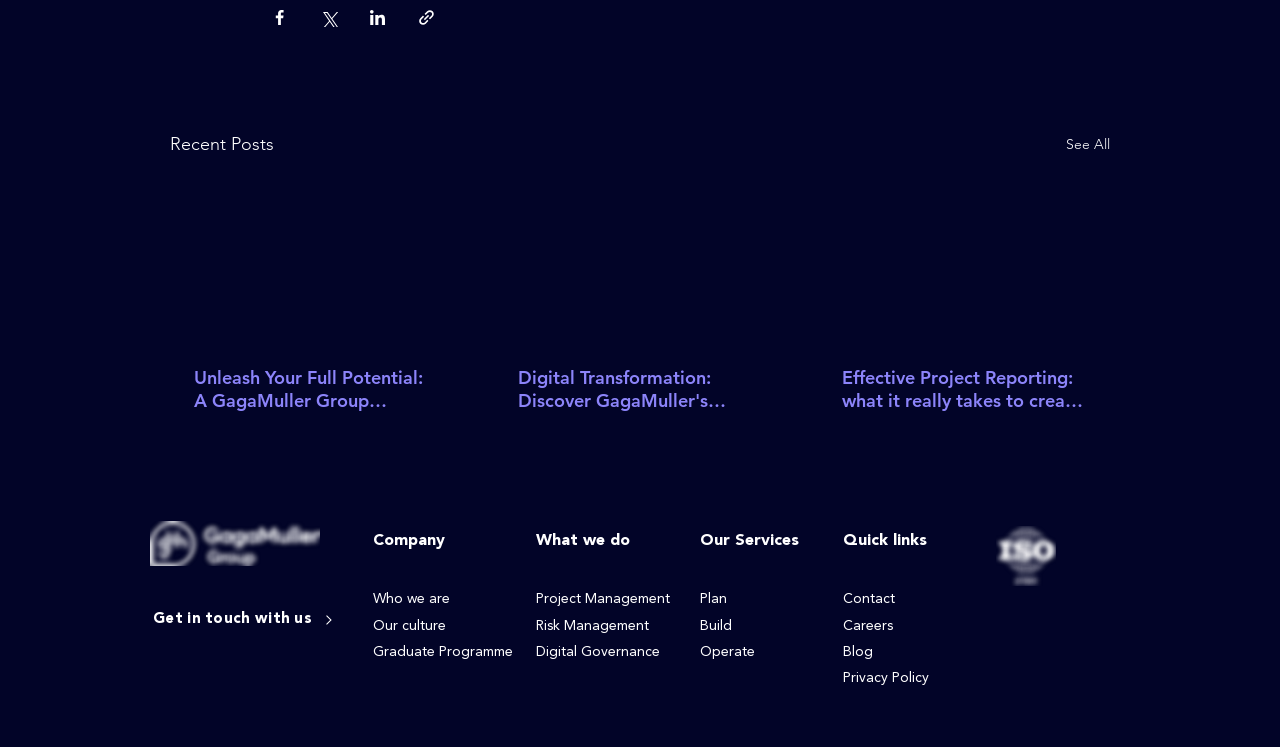Find and indicate the bounding box coordinates of the region you should select to follow the given instruction: "Share via Facebook".

[0.211, 0.01, 0.226, 0.036]